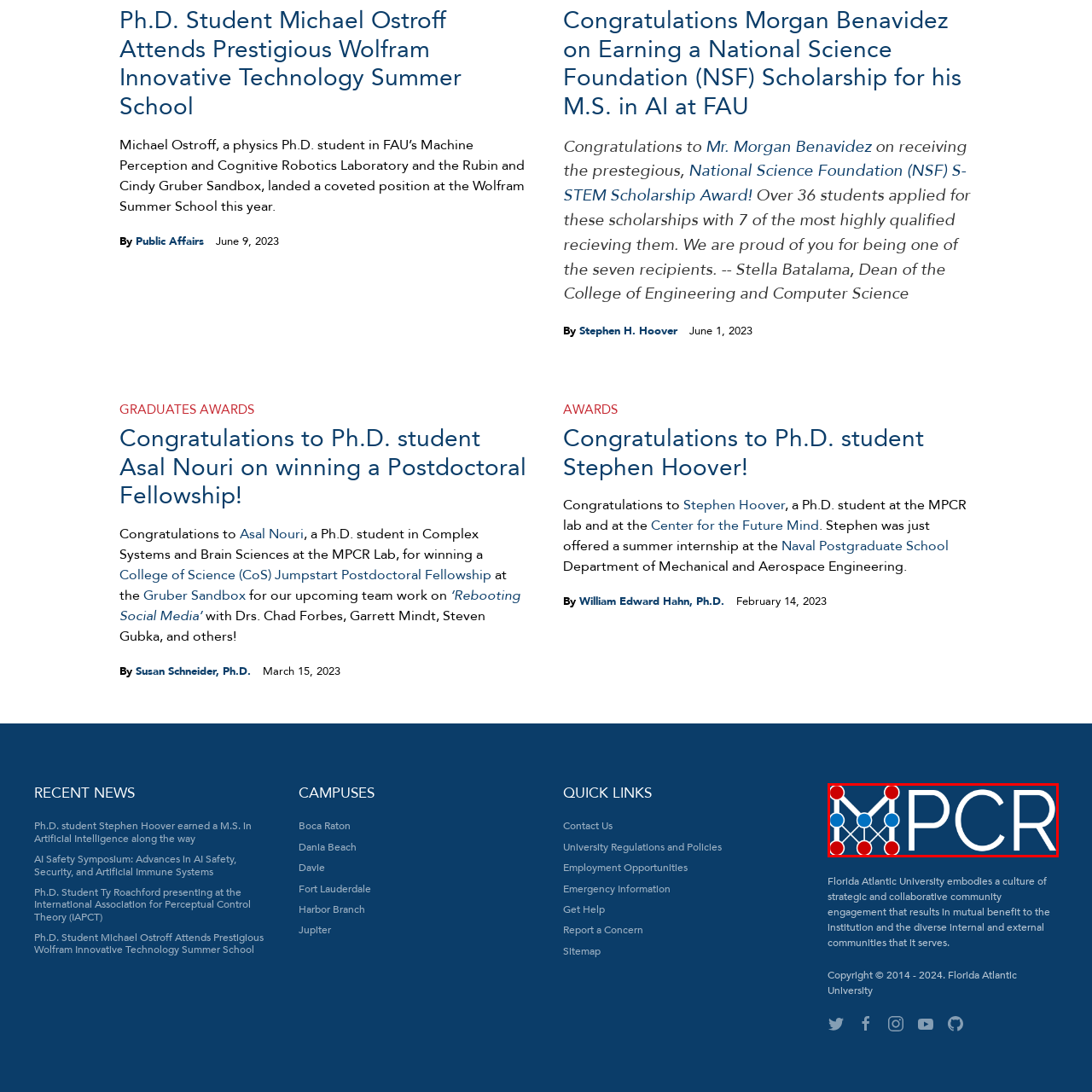Check the image inside the red boundary and briefly answer: What is the goal of the MPCR lab?

Foster innovation and interdisciplinary collaboration